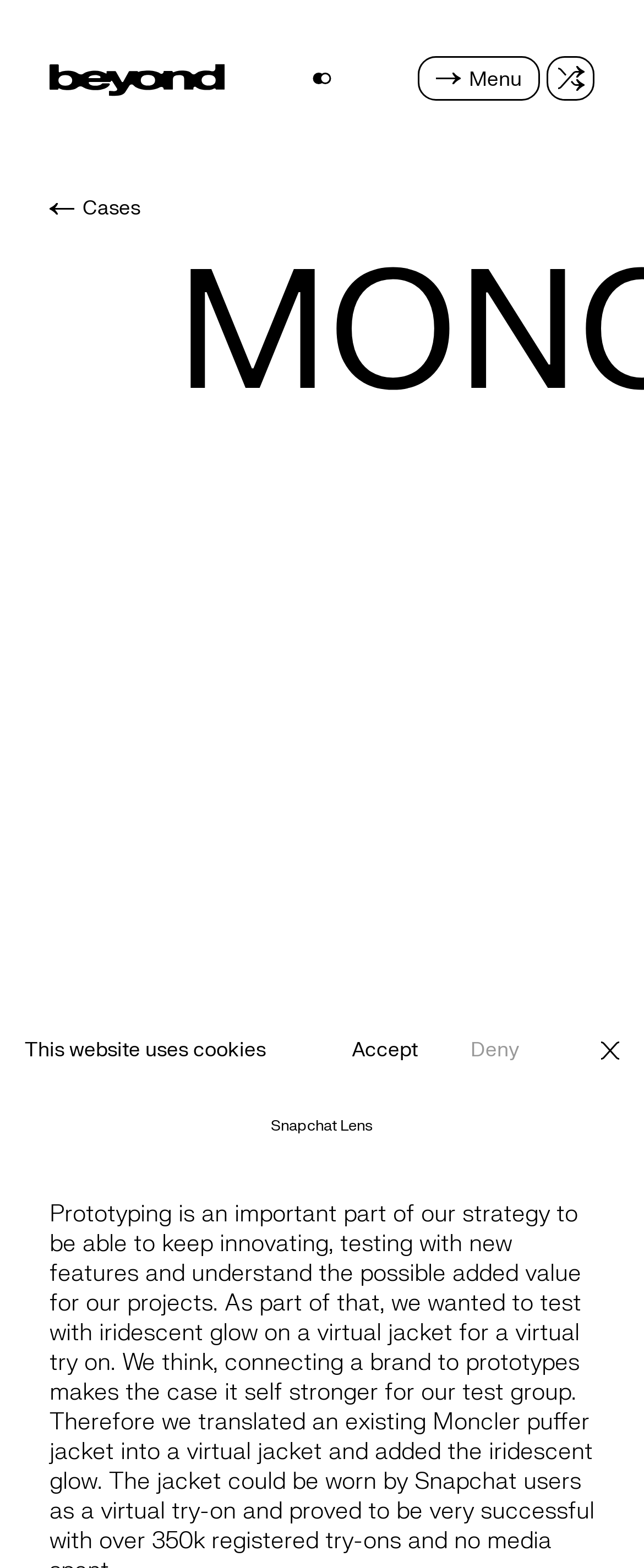Using the elements shown in the image, answer the question comprehensively: What is the feature described as 'Try on experience'?

The 'Try on experience' feature is described alongside 'Snapchat Lens', suggesting that the feature allows users to try on MONCLER products using Snapchat Lens.